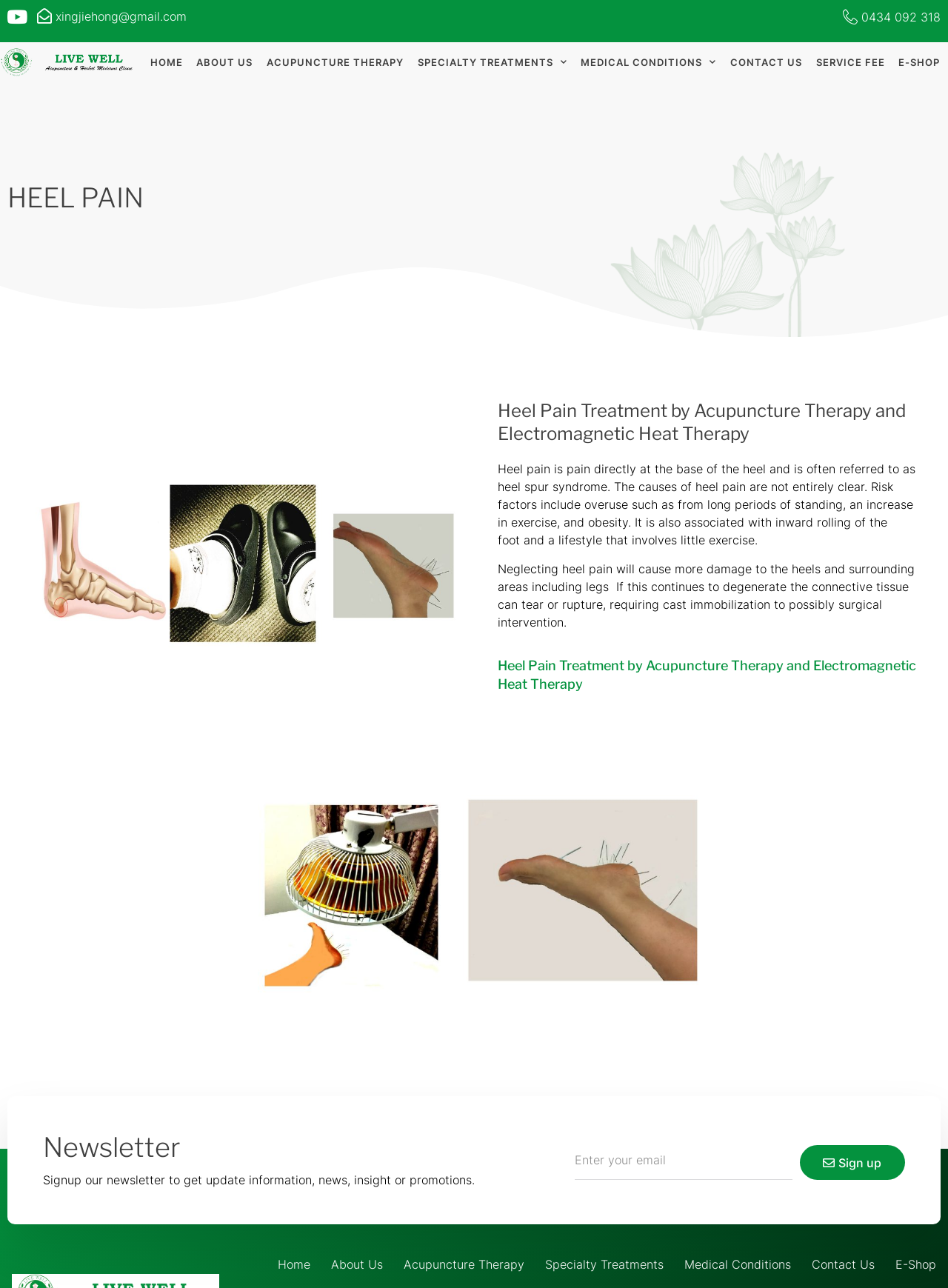Generate a comprehensive description of the webpage content.

This webpage is about Plantar Fasciitis treatment in Sydney, specifically focusing on Acupuncture Therapy and Electromagnetic Heat Therapy. 

At the top left corner, there are three links: a YouTube link, an email address, and a phone number. 

Below these links, there is a navigation menu with seven links: HOME, ABOUT US, ACUPUNCTURE THERAPY, SPECIALTY TREATMENTS, MEDICAL CONDITIONS, CONTACT US, and E-SHOP. 

The main content of the webpage is divided into two sections. The first section is about heel pain, with a heading "HEEL PAIN" and a subheading "Heel Pain Treatment by Acupuncture Therapy and Electromagnetic Heat Therapy". This section provides information about the causes and risks of heel pain, including overuse, obesity, and inward rolling of the foot. 

The second section is about the treatment of heel pain using Acupuncture Therapy and Electromagnetic Heat Therapy. 

At the bottom left corner, there is a newsletter section with a heading "Newsletter" and a text box to enter an email address. A "Sign up" button is located to the right of the text box. 

At the very bottom of the webpage, there is a secondary navigation menu with the same seven links as the top navigation menu.